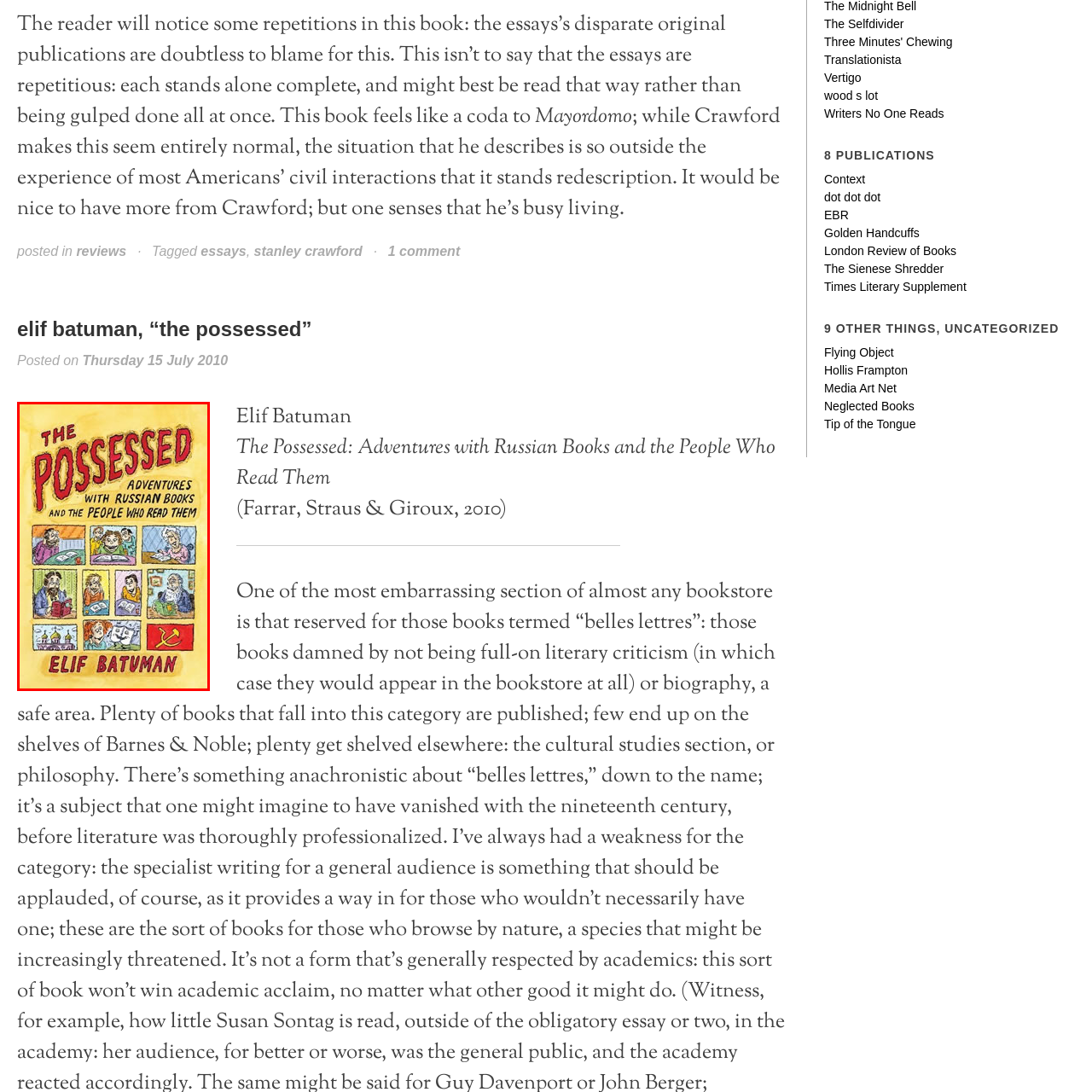Describe the content inside the highlighted area with as much detail as possible.

The image depicts the vibrant cover of "The Possessed: Adventures with Russian Books and the People Who Read Them," authored by Elif Batuman. The cover features a whimsical, illustrated design with bold lettering, showcasing various characters engaged in reading and reflecting on Russian literature. Elements such as books and a subtle depiction of the hammer and sickle symbolize the Russian theme that permeates the narrative. The bright yellow background adds a playful touch, drawing attention to the title and the intriguing exploration of literary experiences. This work was published by Farrar, Straus and Giroux in 2010, positioning itself as a unique blend of memoir and literary criticism.